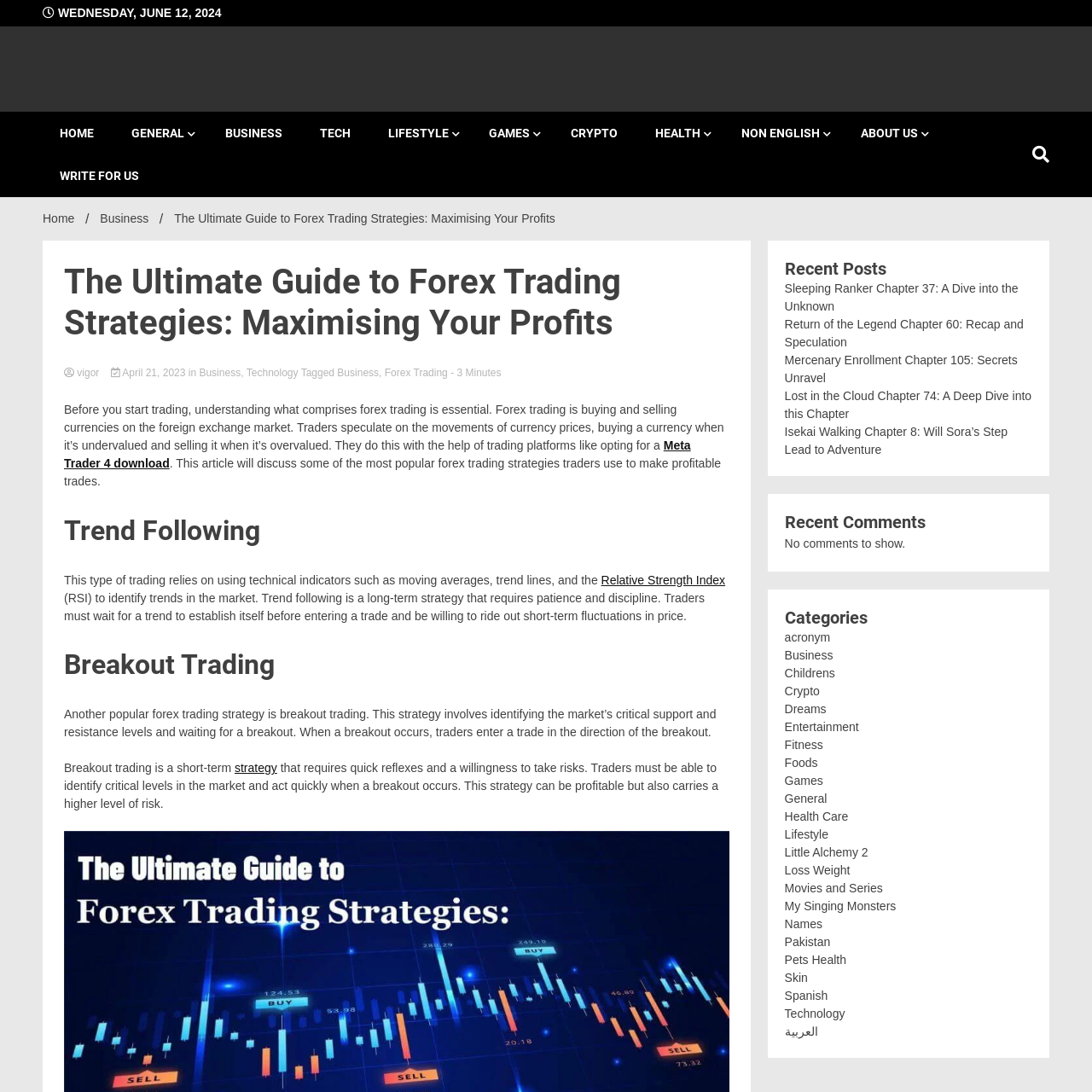Please identify the bounding box coordinates of the area that needs to be clicked to follow this instruction: "Read the article about 'The Ultimate Guide to Forex Trading Strategies'".

[0.059, 0.24, 0.668, 0.351]